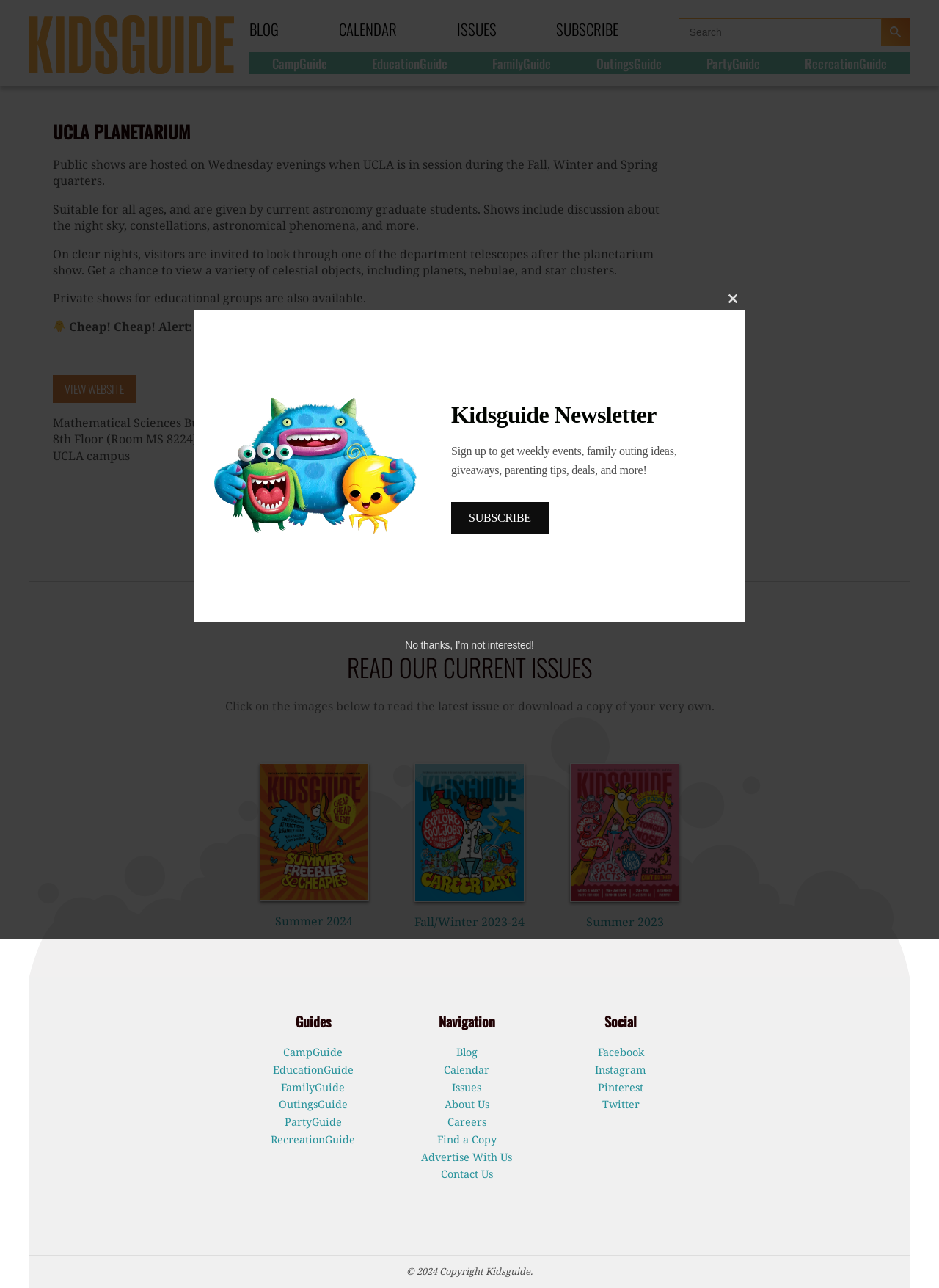Summarize the webpage with a detailed and informative caption.

This webpage is a guide for kids' services, family events, and fun things to do in Southern California. At the top, there is a heading "KID'S GUIDE" with a link and an image. Below it, there are several links to different sections, including "BLOG", "CALENDAR", "ISSUES", "SUBSCRIBE", and a search bar.

The main content of the page is an article about the UCLA Planetarium, which is located on the UCLA campus. The article describes the public shows hosted by the planetarium, which are suitable for all ages and include discussions about the night sky, constellations, and astronomical phenomena. On clear nights, visitors can also look through one of the department's telescopes after the show. There is also an image of a planet and some text about the shows being free.

Below the article, there is a section with links to read the current issues of the guide, with images of the magazine covers. There is also a section with links to different guides, including "CampGuide", "EducationGuide", "FamilyGuide", "OutingsGuide", "PartyGuide", and "RecreationGuide".

On the right side of the page, there are several sections, including "Navigation" with links to "Blog", "Calendar", "Issues", and other pages, "Social" with links to the guide's social media profiles, and a section with copyright information.

There is also a modal dialog box that appears on top of the page, which is a newsletter subscription form. It has a heading "Kidsguide Newsletter" and a description of what the newsletter includes. There are buttons to subscribe or decline the offer.